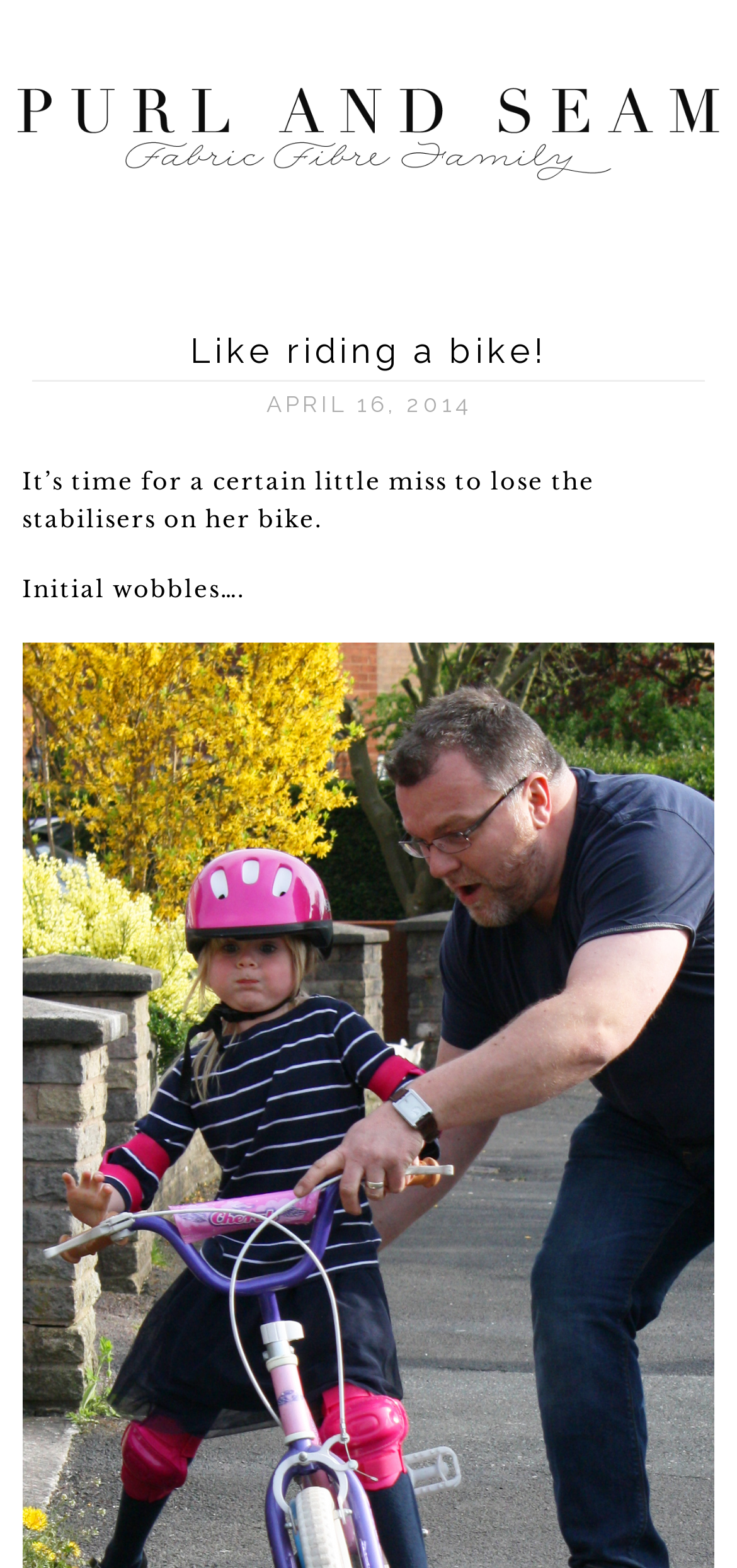Given the element description Purl and Seam, predict the bounding box coordinates for the UI element in the webpage screenshot. The format should be (top-left x, top-left y, bottom-right x, bottom-right y), and the values should be between 0 and 1.

[0.0, 0.012, 1.0, 0.151]